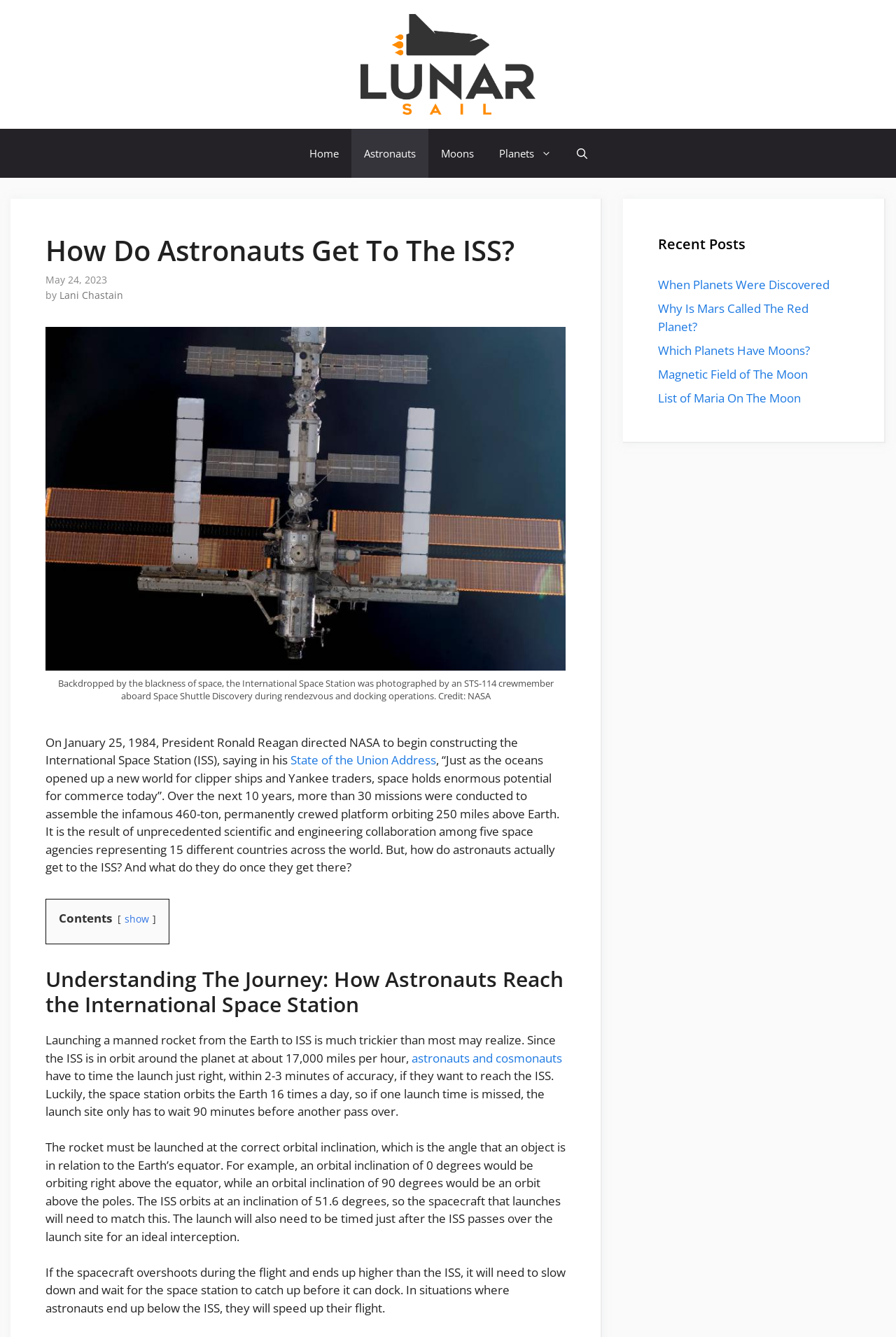Please identify the bounding box coordinates of where to click in order to follow the instruction: "Click the 'Open Search Bar' link".

[0.629, 0.096, 0.669, 0.133]